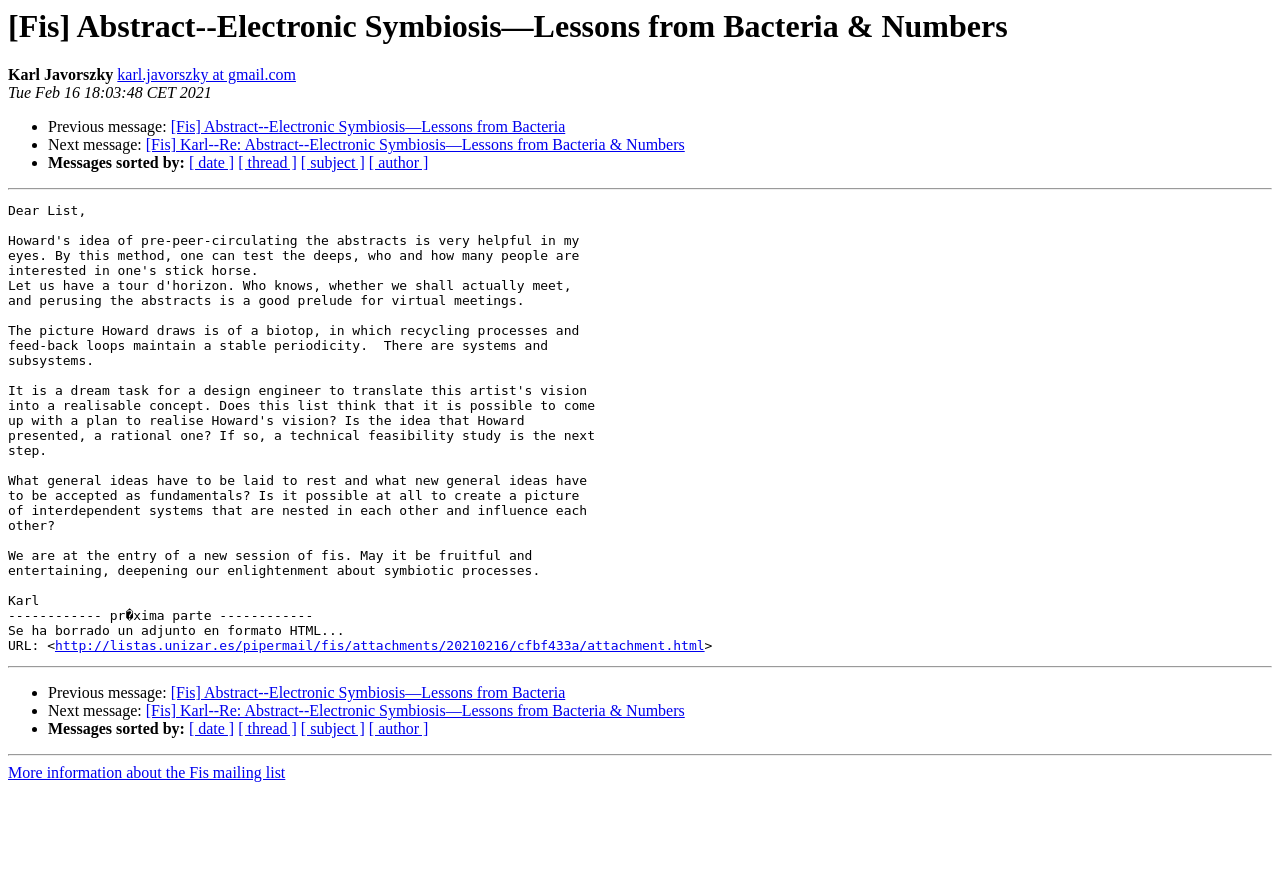Please specify the bounding box coordinates of the region to click in order to perform the following instruction: "Get more information about the Fis mailing list".

[0.006, 0.876, 0.223, 0.895]